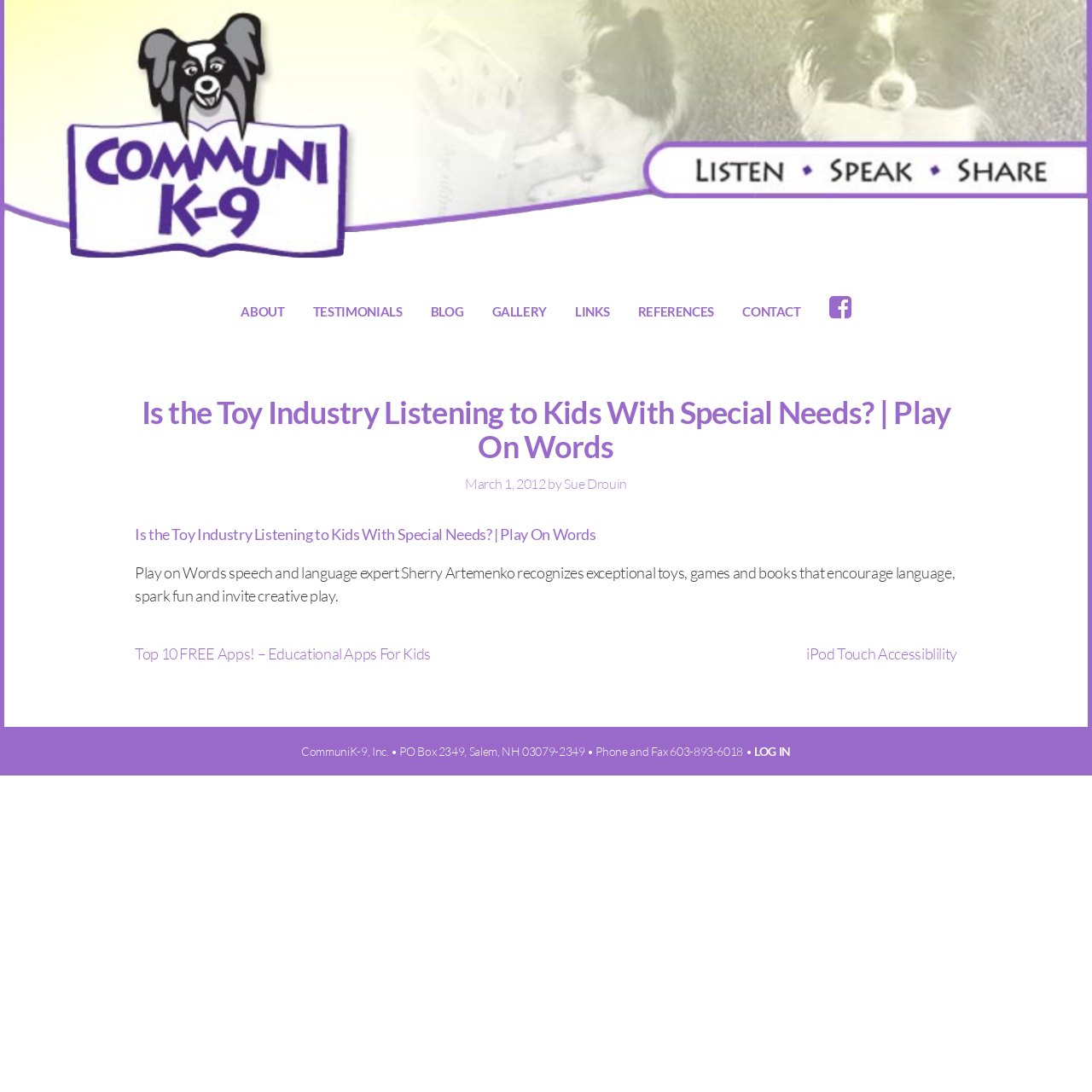Determine the bounding box coordinates of the section to be clicked to follow the instruction: "read testimonials". The coordinates should be given as four float numbers between 0 and 1, formatted as [left, top, right, bottom].

[0.275, 0.271, 0.38, 0.3]